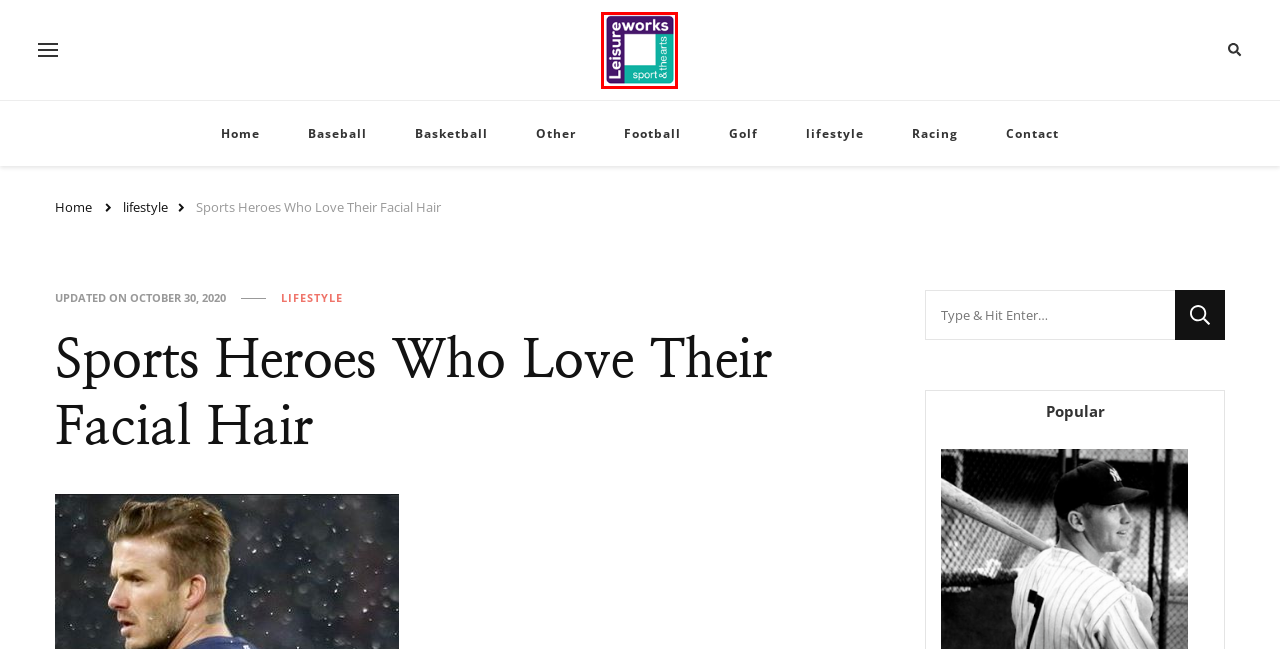Given a screenshot of a webpage with a red bounding box around a UI element, please identify the most appropriate webpage description that matches the new webpage after you click on the element. Here are the candidates:
A. lifestyle – Leisure Works
B. Baseball – Leisure Works
C. Leisure Works
D. Golf – Leisure Works
E. Football – Leisure Works
F. Contact – Leisure Works
G. Basketball – Leisure Works
H. blog – Leisure Works

C